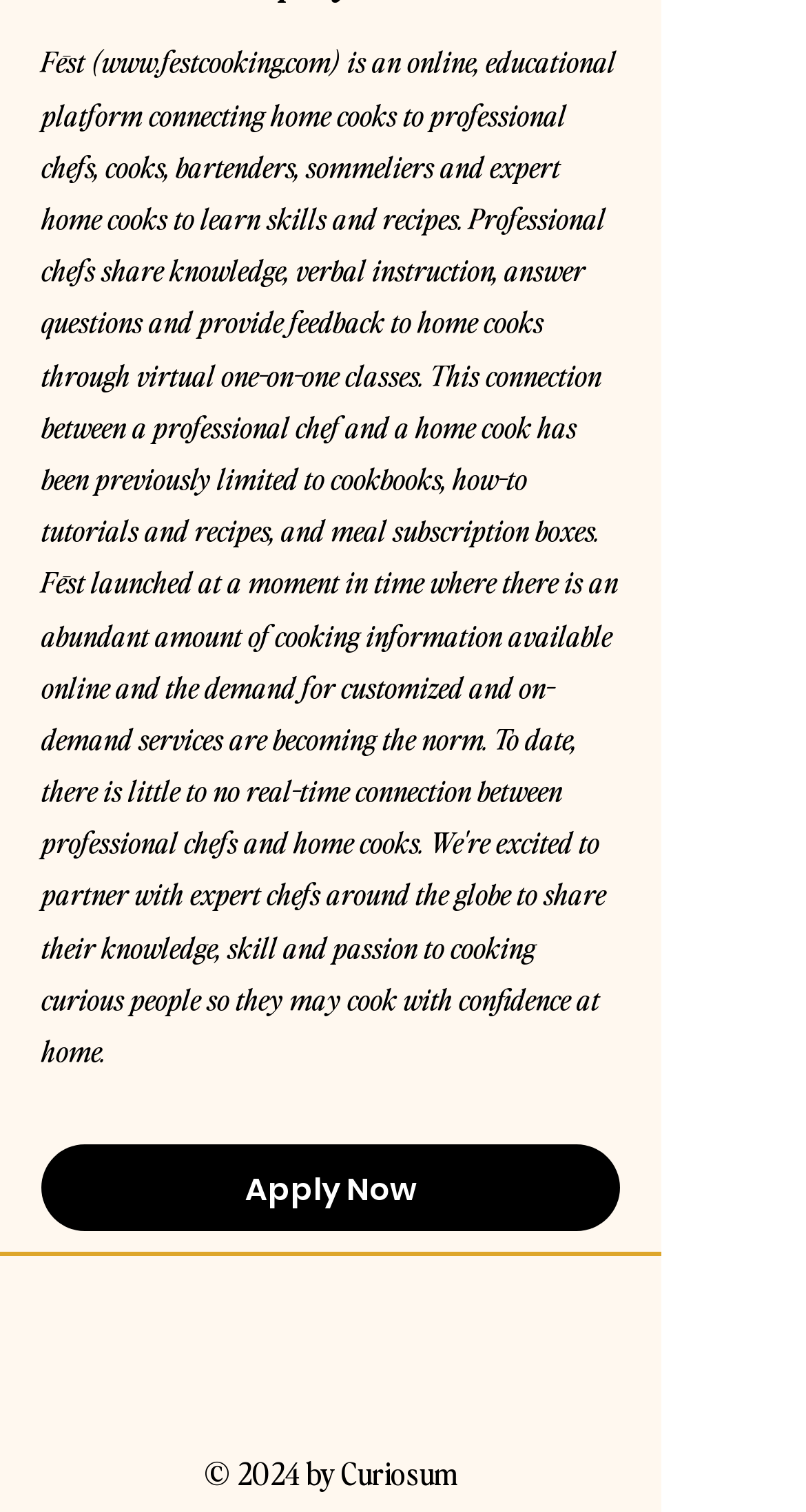Find and provide the bounding box coordinates for the UI element described with: "Speakers".

None